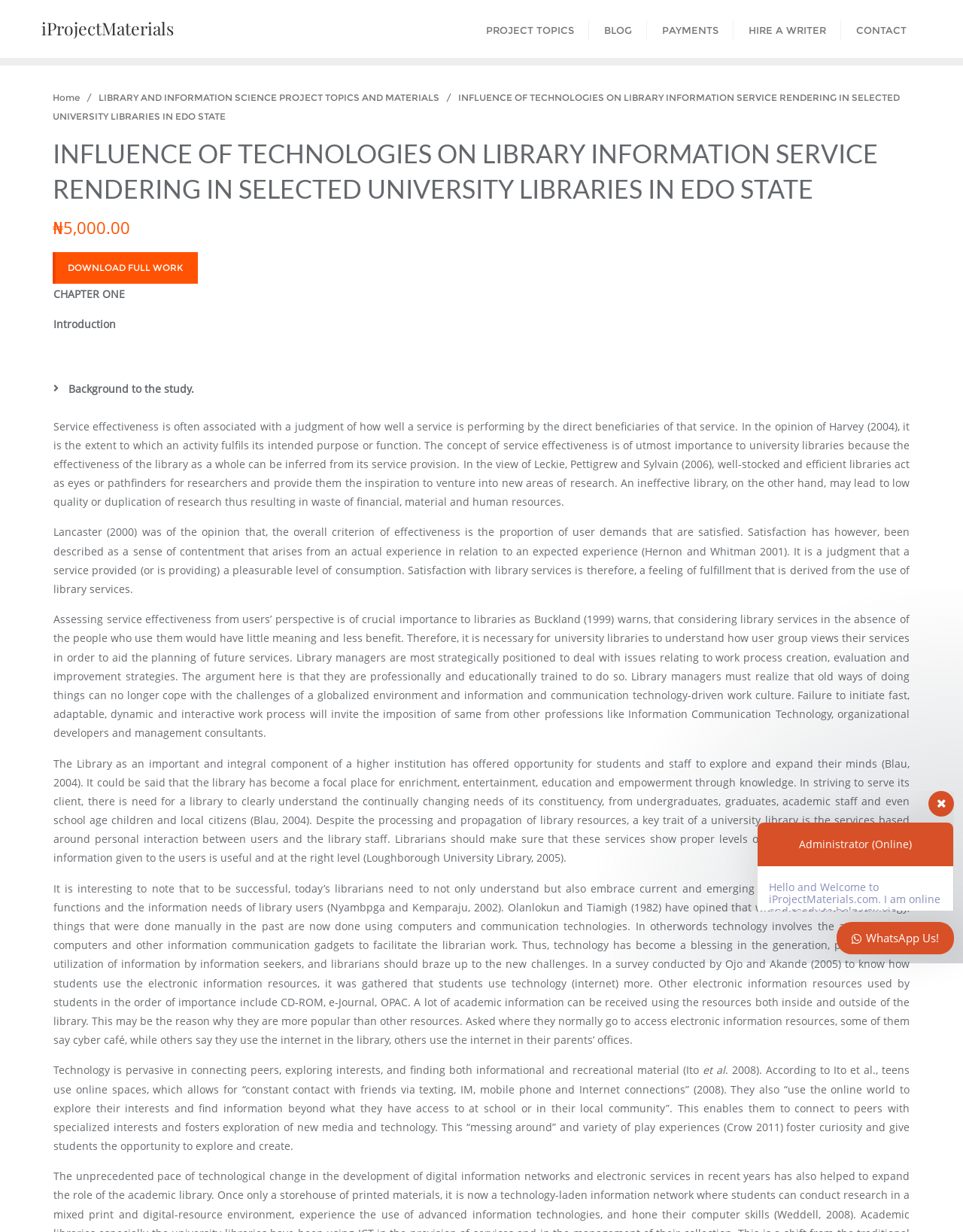Provide a thorough description of this webpage.

This webpage appears to be a research paper or academic project titled "INFLUENCE OF TECHNOLOGIES ON LIBRARY INFORMATION SERVICE RENDERING IN SELECTED UNIVERSITY LIBRARIES IN EDO STATE". 

At the top of the page, there is a navigation bar with links to "PROJECT TOPICS", "BLOG", "PAYMENTS", "HIRE A WRITER", and "CONTACT". Below this, there is a breadcrumb navigation showing the current page's location within the website.

The main content of the page is divided into sections, with headings and paragraphs of text. The first section is titled "CHAPTER ONE" and has a subheading "Introduction". The text in this section discusses the concept of service effectiveness in university libraries and its importance.

There are five links at the top of the page, aligned horizontally, which are "iProjectMaterials", "PROJECT TOPICS", "BLOG", "PAYMENTS", and "HIRE A WRITER". Below these links, there is a navigation breadcrumb showing the current page's location within the website.

On the right side of the page, there is a section with a heading "INFLUENCE OF TECHNOLOGIES ON LIBRARY INFORMATION SERVICE RENDERING IN SELECTED UNIVERSITY LIBRARIES IN EDO STATE" and a button labeled "DOWNLOAD FULL WORK". Below this, there is a price listed as "₦5,000.00".

At the bottom of the page, there is a section with a heading "WhatsApp Us!" and an image of a WhatsApp logo. There is also a text box to reply to iProjectMaterials and an image of a WhatsApp chat icon.

There is an image on the page, located near the bottom, with the text "WeCreativez WhatsApp Support".